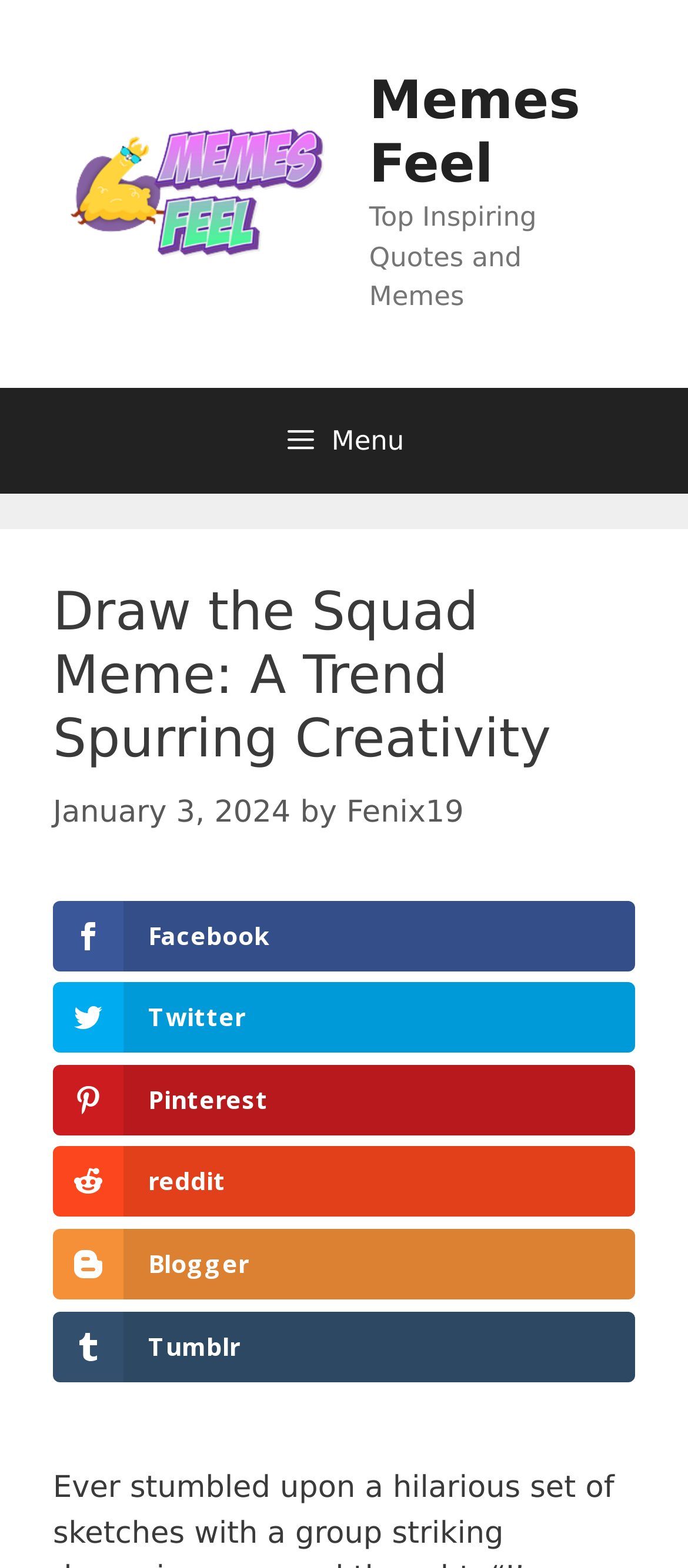What is the name of the website?
Make sure to answer the question with a detailed and comprehensive explanation.

I determined the answer by looking at the banner element at the top of the webpage, which contains the text 'Memes Feel'.